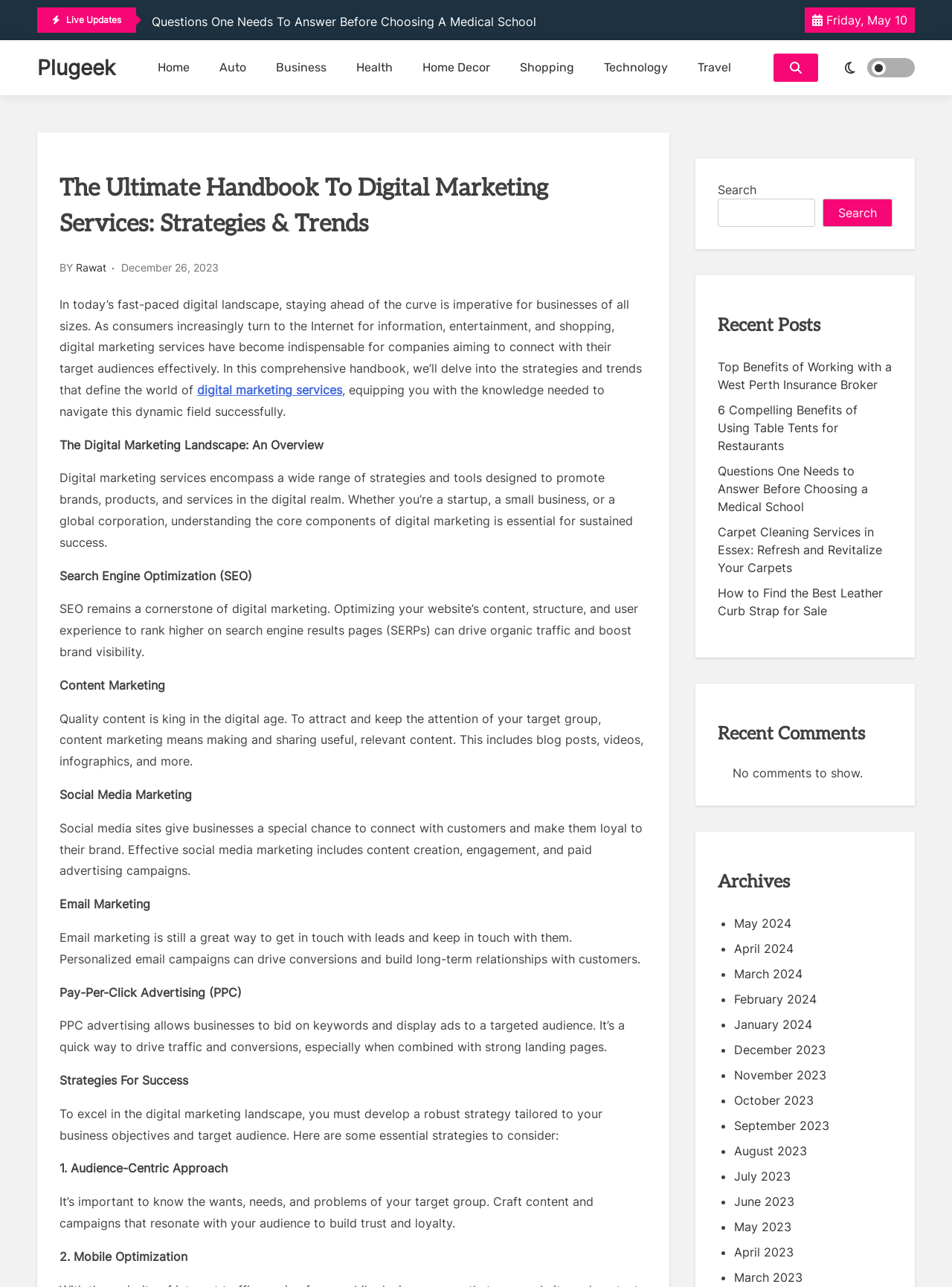What is the last month listed in the 'Archives' section?
Please provide a single word or phrase in response based on the screenshot.

May 2023